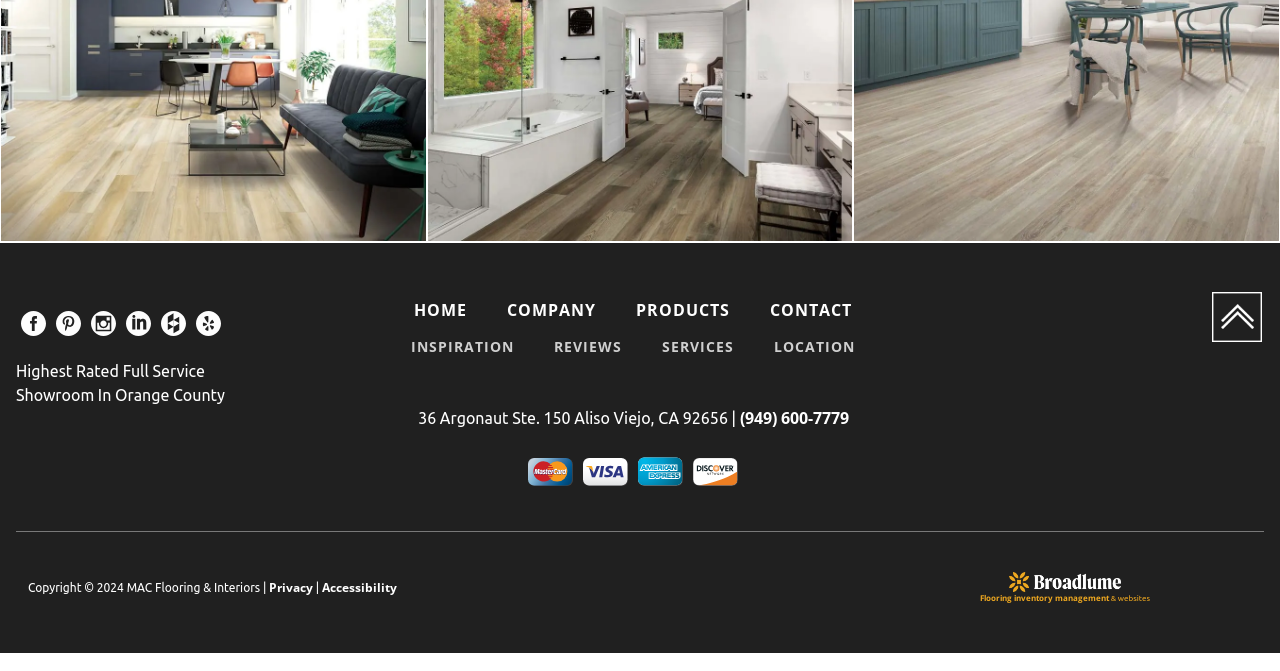What social media platforms are available?
Please answer the question as detailed as possible.

I found the social media platforms by looking at the menu items with images, which are located at the top of the webpage. The menu items have bounding box coordinates ranging from [0.016, 0.464, 0.036, 0.501] to [0.153, 0.464, 0.173, 0.501], and they contain the names of the social media platforms.